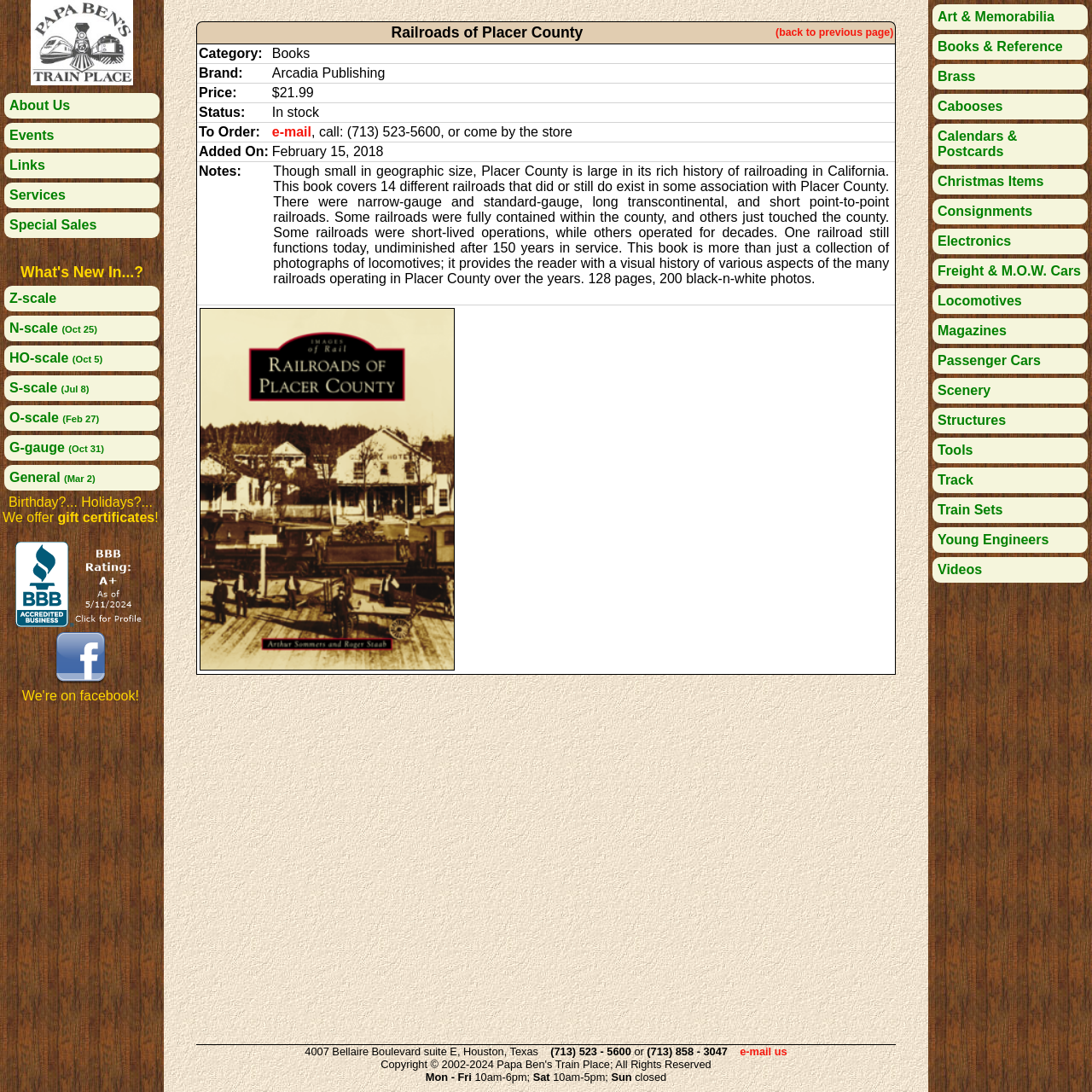Locate the bounding box coordinates of the clickable part needed for the task: "visit the about us page".

[0.0, 0.085, 0.15, 0.109]